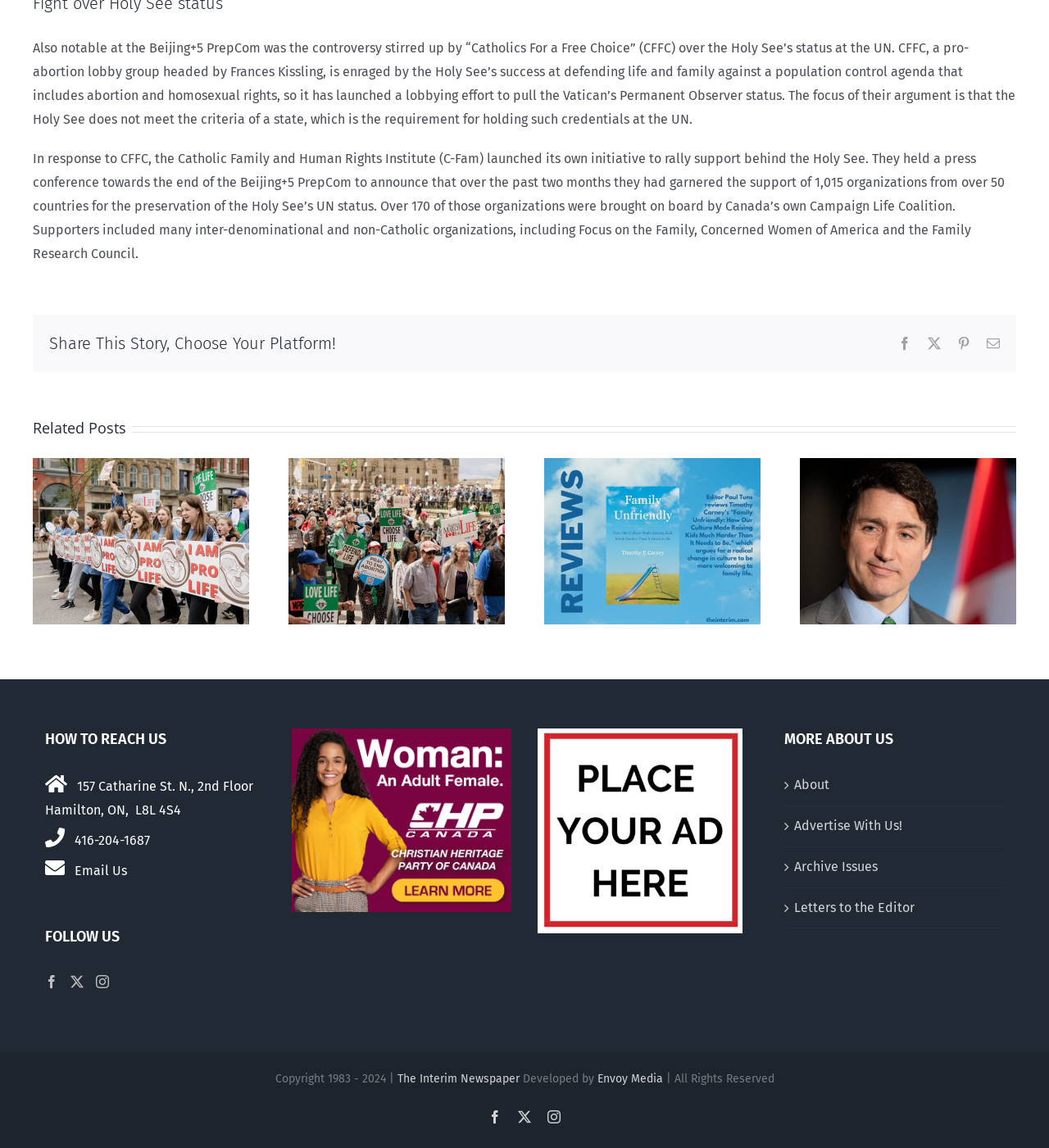What is the topic of the article?
Can you give a detailed and elaborate answer to the question?

Based on the content of the webpage, the topic of the article appears to be about Catholics For a Free Choice, a pro-abortion lobby group, and its controversy with the Holy See's status at the UN.